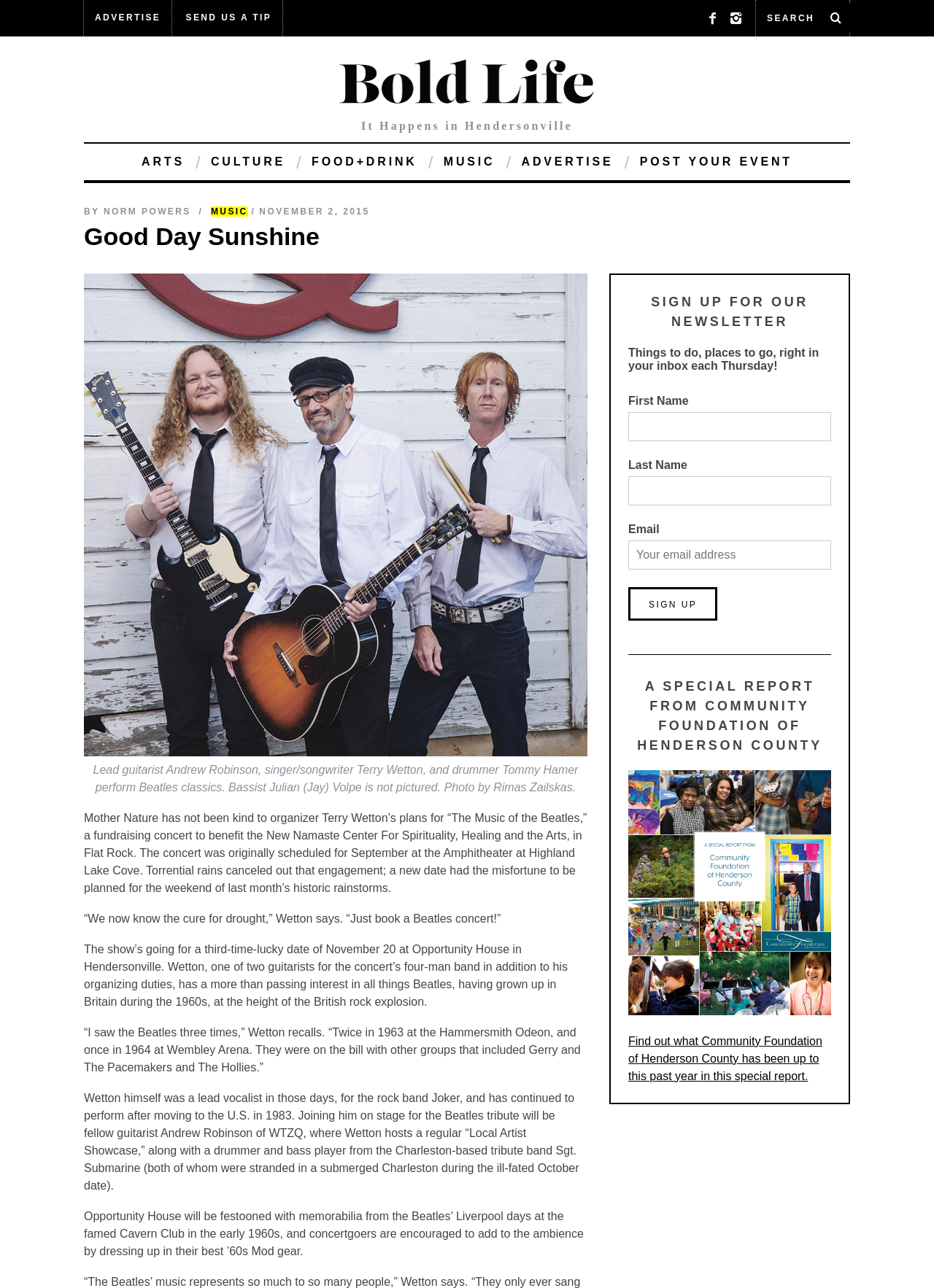From the given element description: "Post Your Event", find the bounding box for the UI element. Provide the coordinates as four float numbers between 0 and 1, in the order [left, top, right, bottom].

[0.673, 0.112, 0.86, 0.14]